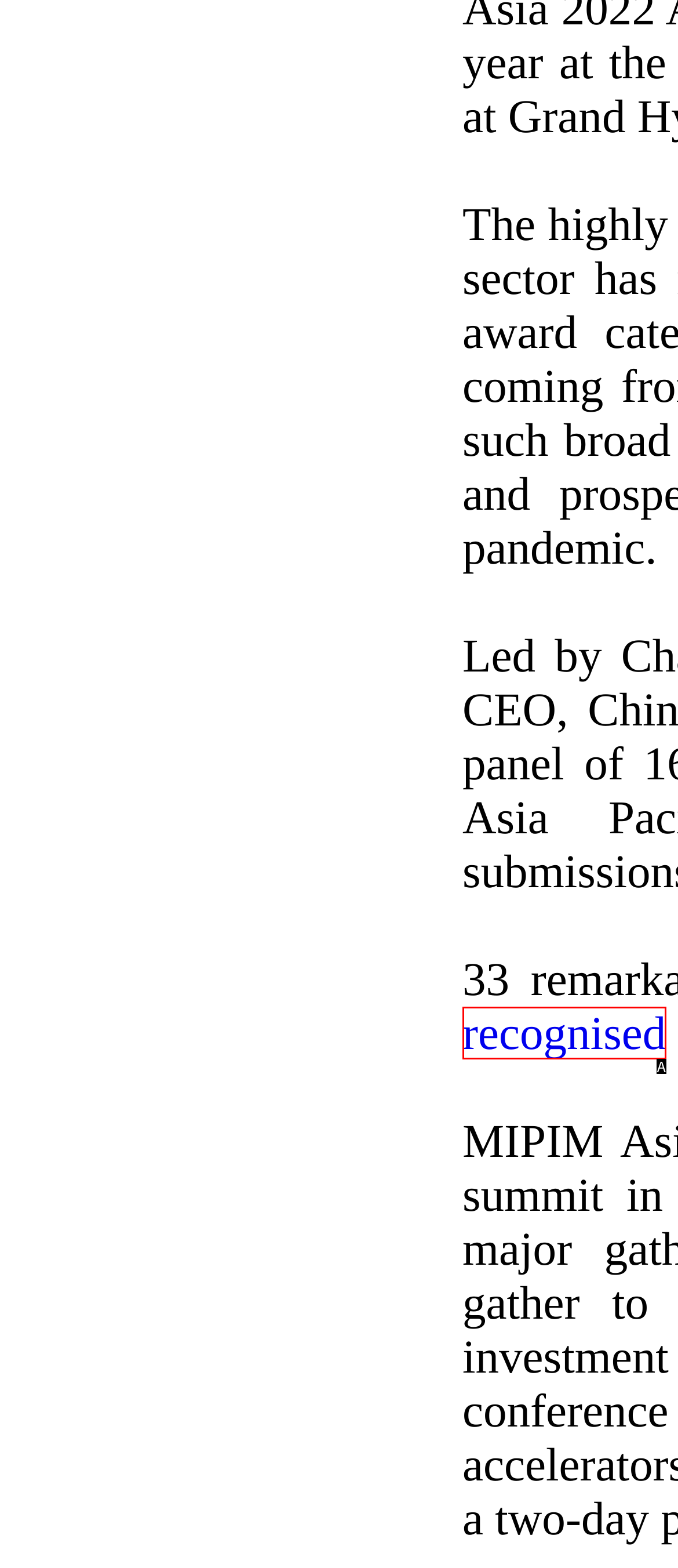Choose the option that matches the following description: recognised
Answer with the letter of the correct option.

A